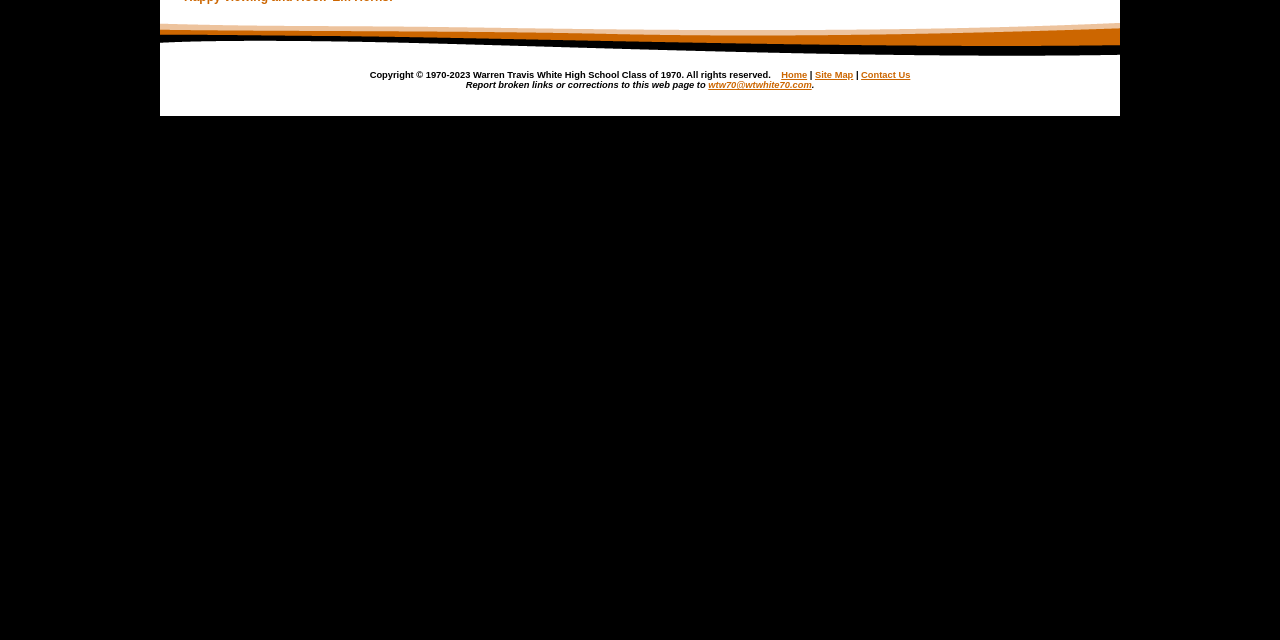Given the element description wtw70@wtwhite70.com, predict the bounding box coordinates for the UI element in the webpage screenshot. The format should be (top-left x, top-left y, bottom-right x, bottom-right y), and the values should be between 0 and 1.

[0.553, 0.126, 0.634, 0.141]